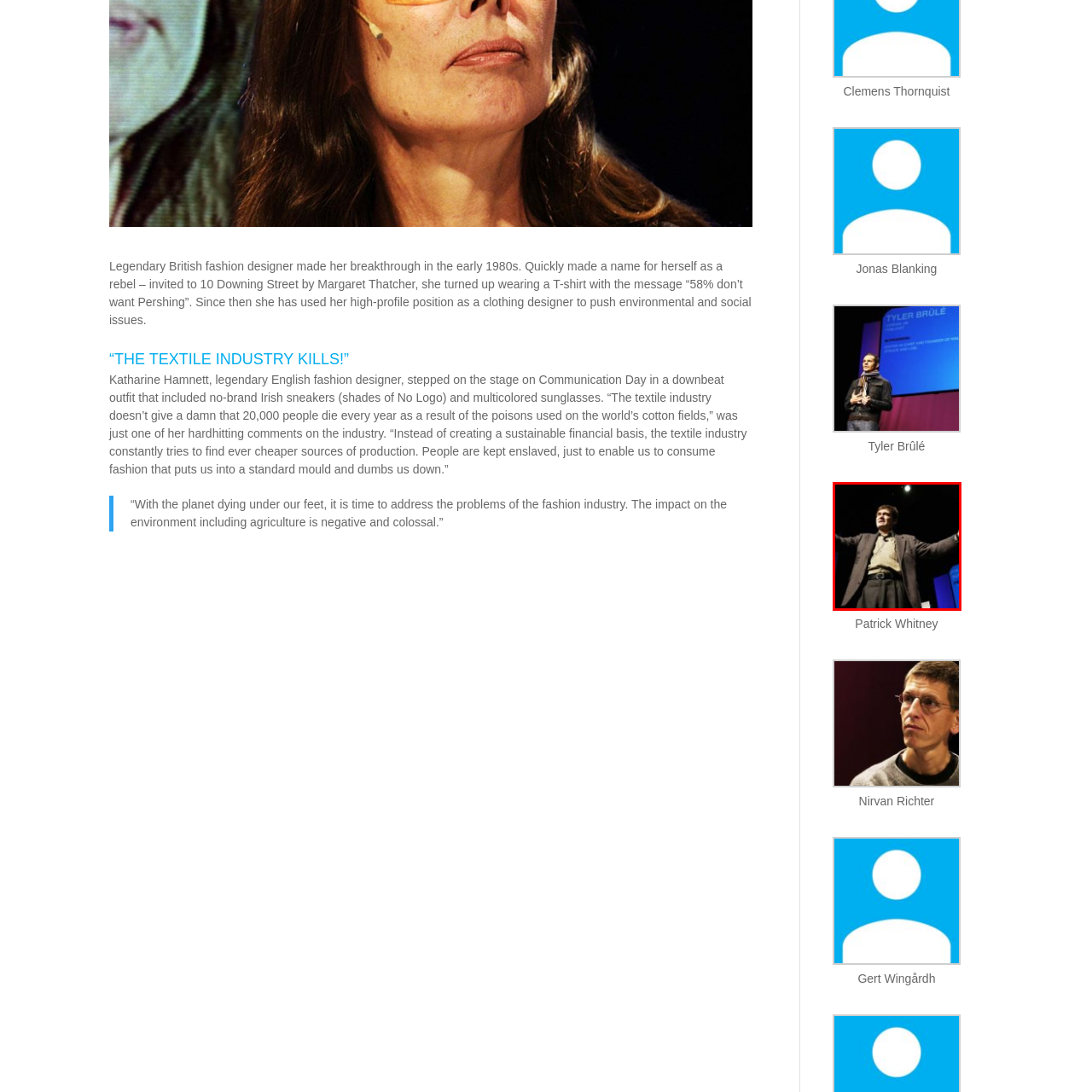Inspect the image within the red box and provide a detailed and thorough answer to the following question: What is Patrick Whitney's facial expression?

His facial expression conveys enthusiasm and determination, underscoring his commitment to his field, which implies a significant moment of inspiration or insight, potentially aimed at fostering discussion on future design trends or challenges.